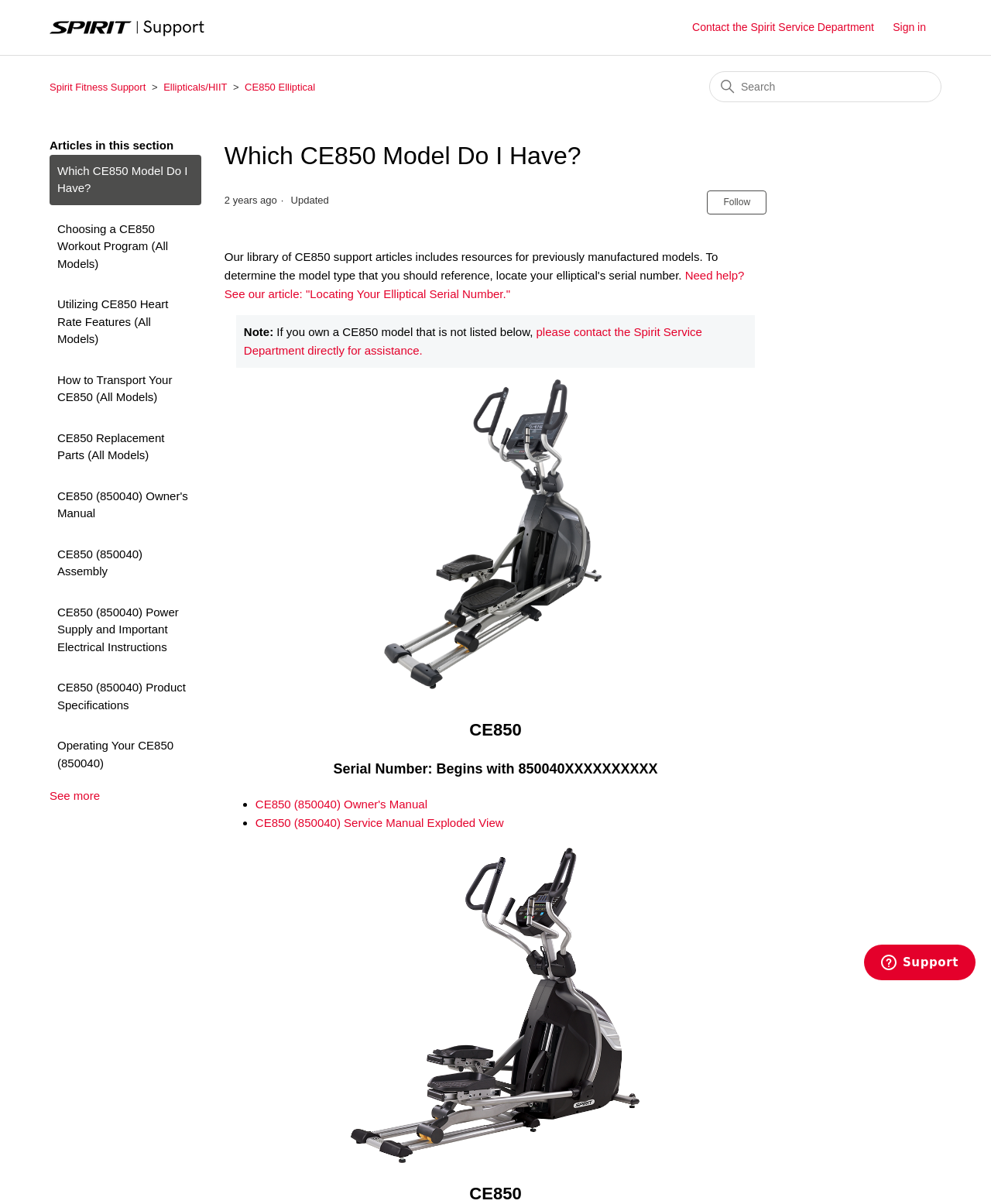Please provide the bounding box coordinates for the element that needs to be clicked to perform the following instruction: "Click on the 'Spirit Fitness Support Help Center home page' link". The coordinates should be given as four float numbers between 0 and 1, i.e., [left, top, right, bottom].

[0.05, 0.007, 0.206, 0.039]